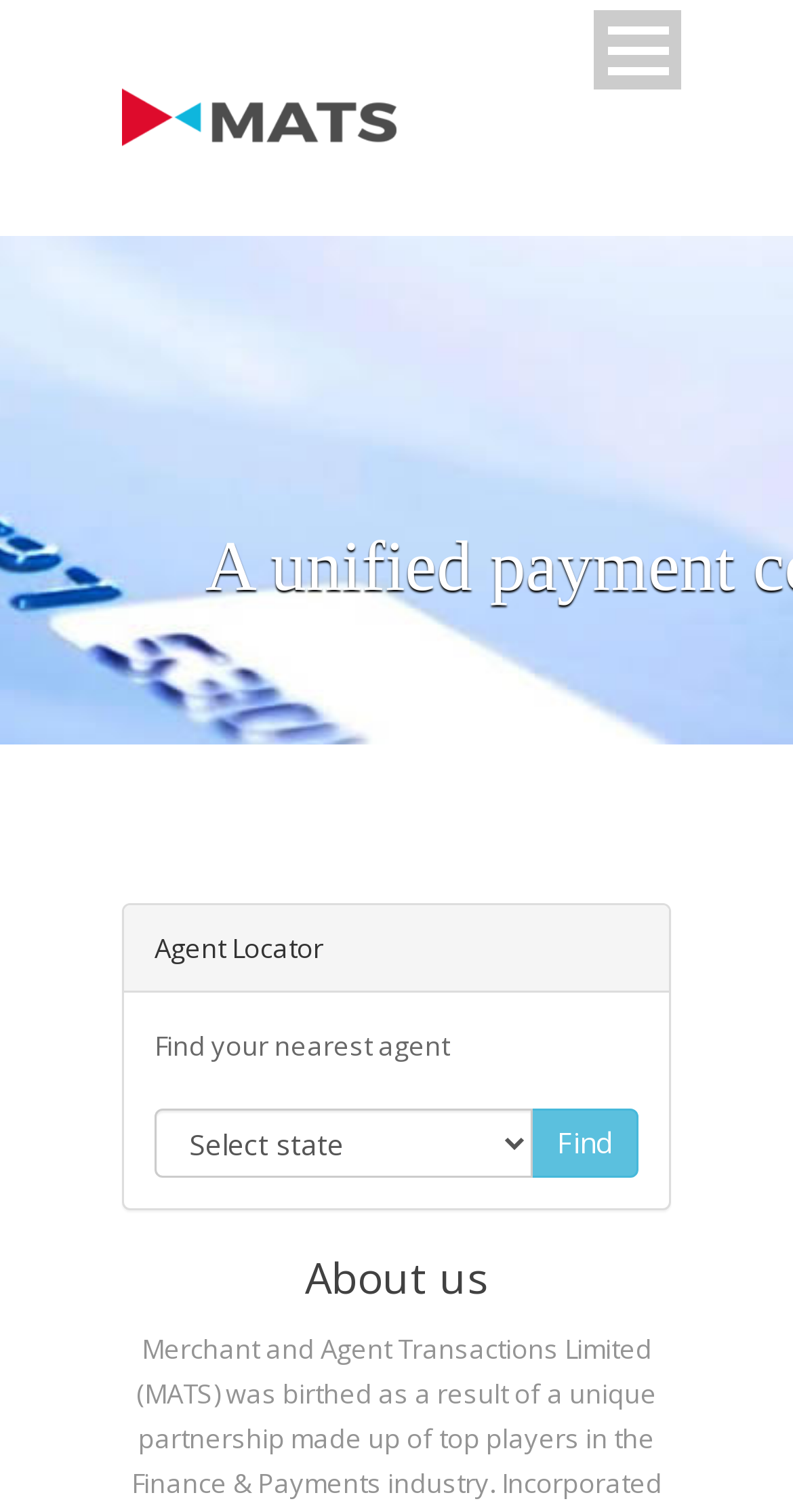Predict the bounding box coordinates of the area that should be clicked to accomplish the following instruction: "Click on About Us". The bounding box coordinates should consist of four float numbers between 0 and 1, i.e., [left, top, right, bottom].

[0.154, 0.223, 0.846, 0.29]